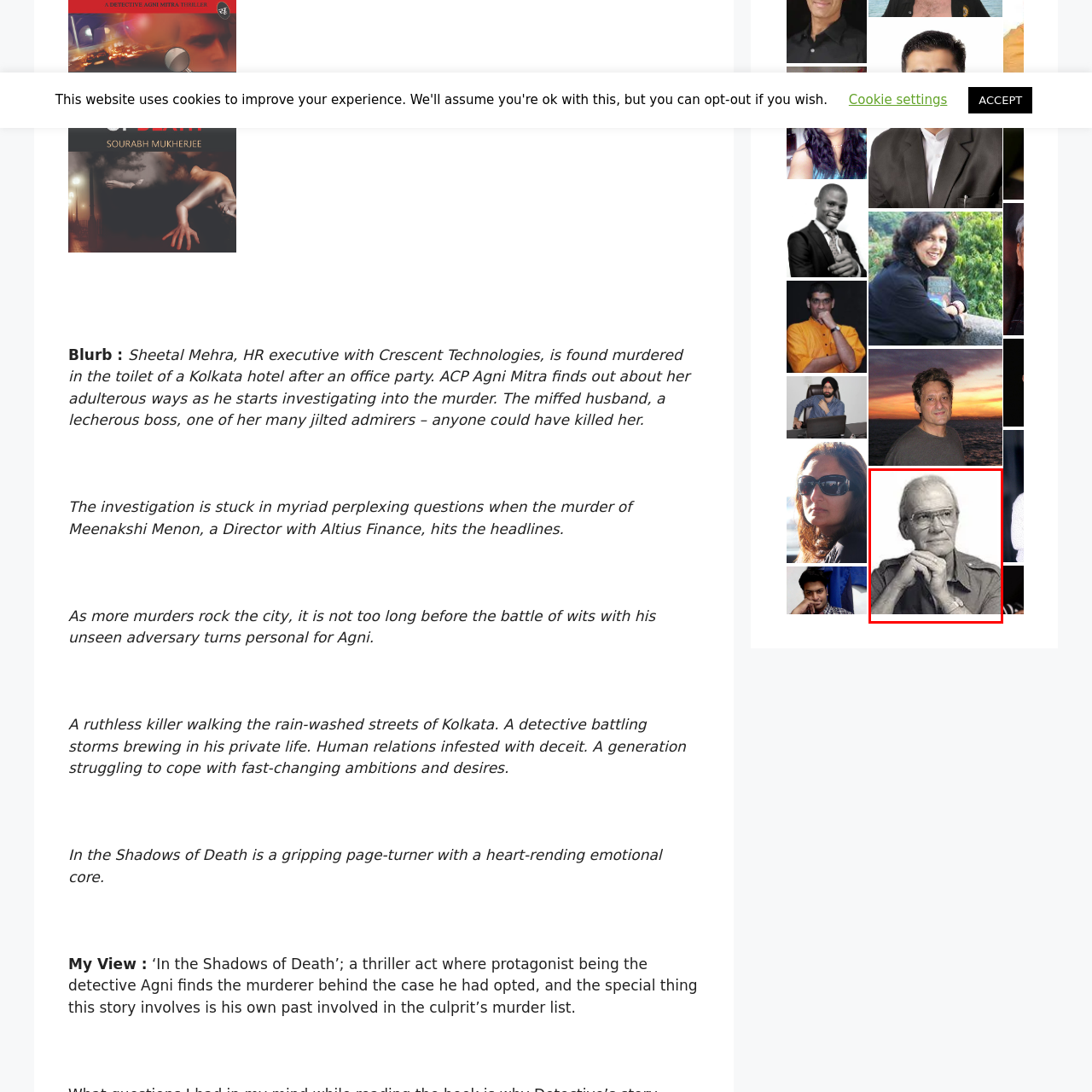What is the profession of the person in the image?
Look at the image within the red bounding box and provide a single word or phrase as an answer.

Author